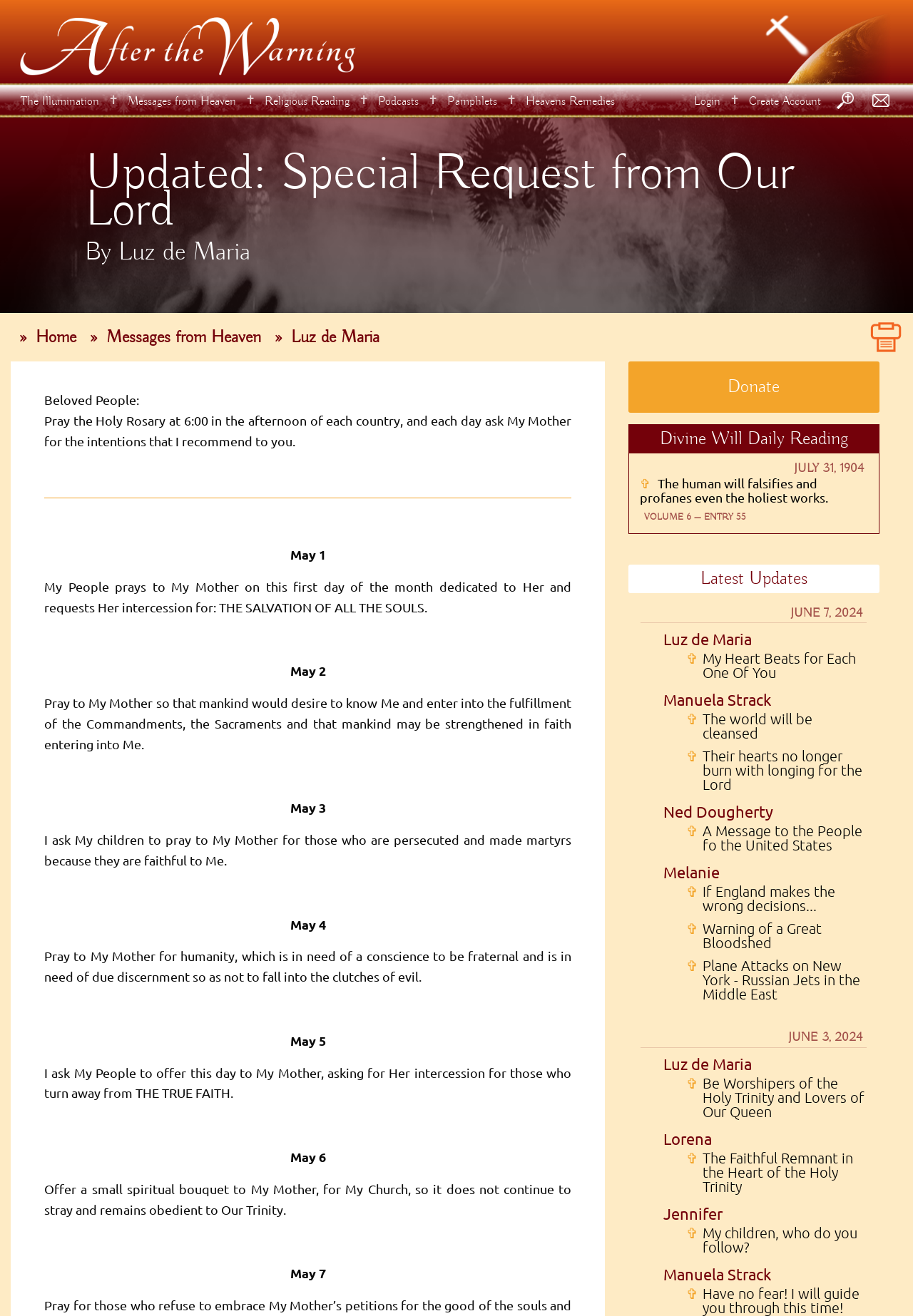Please provide a comprehensive answer to the question below using the information from the image: What is the name of the author of the special request?

The author's name is mentioned in the heading 'By Luz de Maria' which is located below the main heading 'Updated: Special Request from Our Lord'.